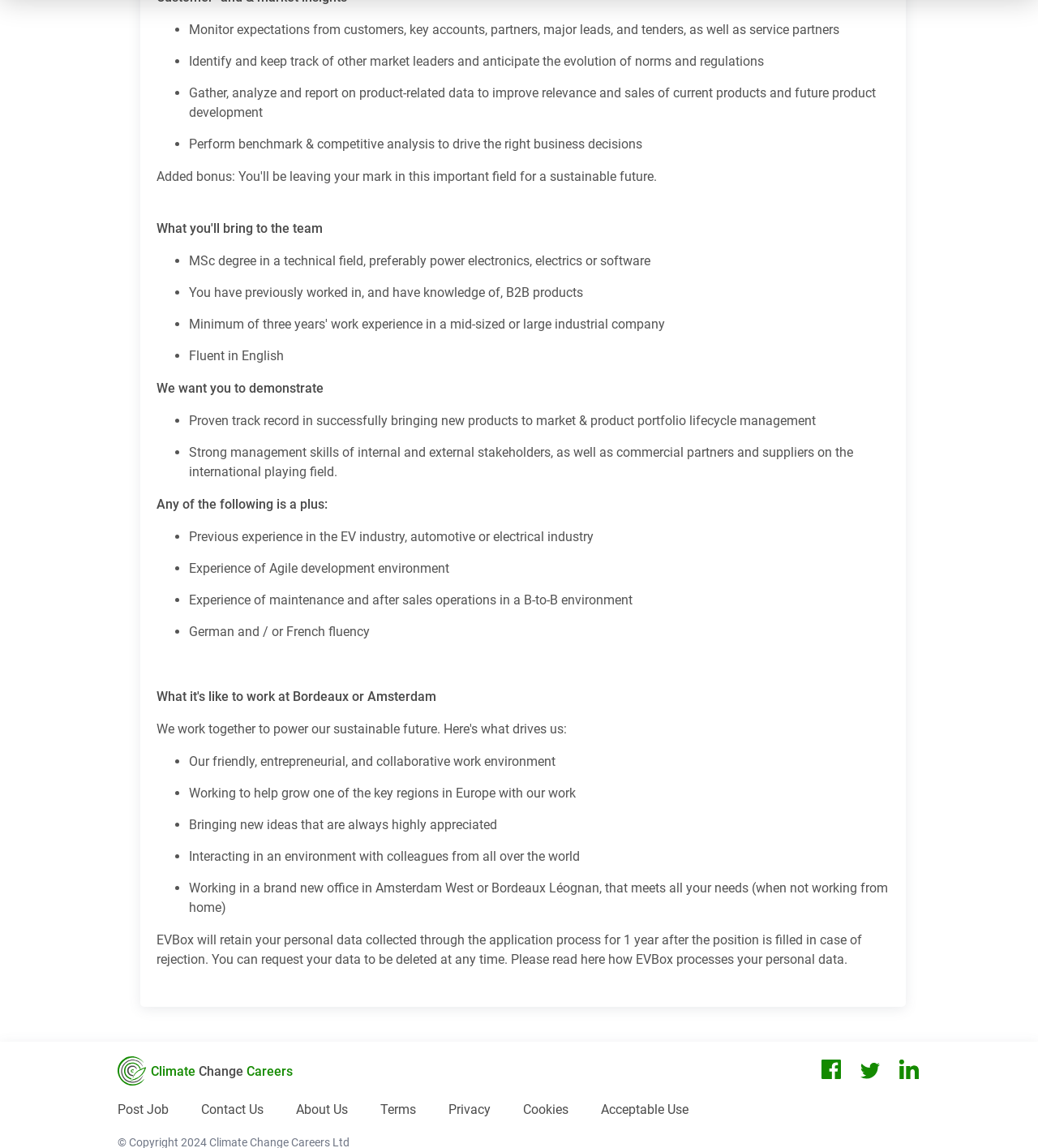Identify the bounding box coordinates for the region to click in order to carry out this instruction: "Click the 'Facebook icon' link". Provide the coordinates using four float numbers between 0 and 1, formatted as [left, top, right, bottom].

[0.782, 0.914, 0.82, 0.951]